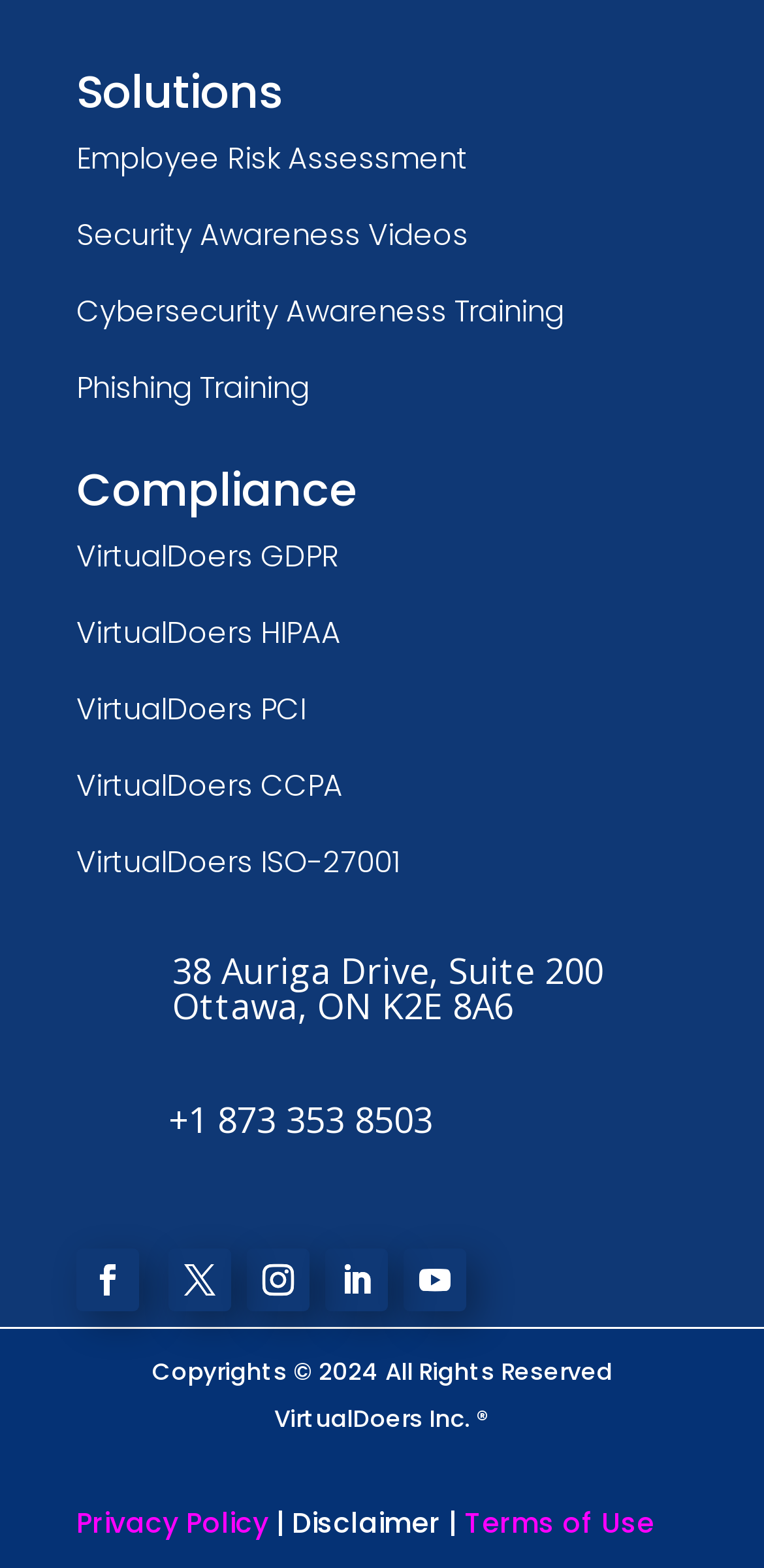Locate the bounding box coordinates of the clickable region to complete the following instruction: "Click on Employee Risk Assessment."

[0.1, 0.088, 0.613, 0.114]